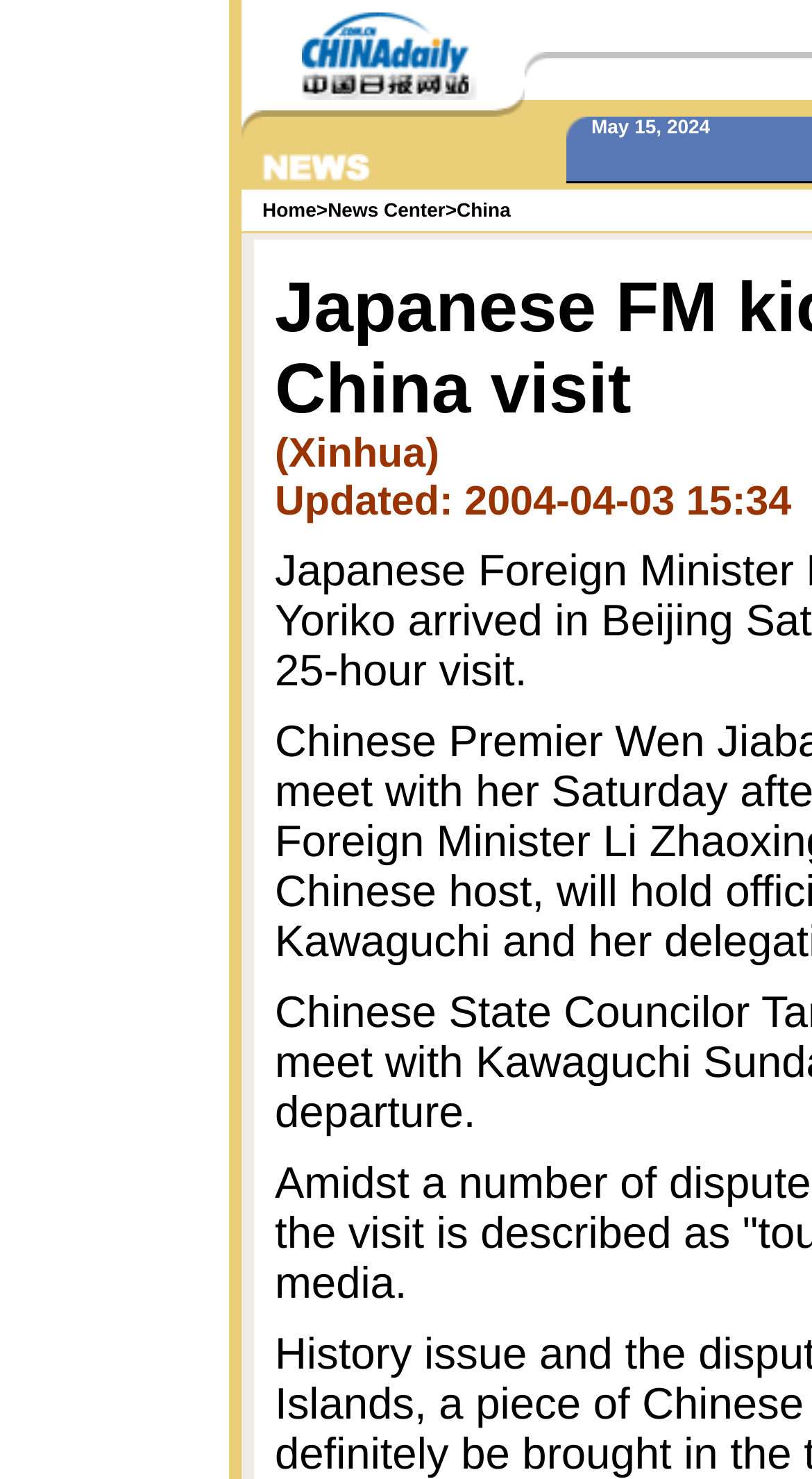Give a one-word or short phrase answer to the question: 
Is there a news center on this webpage?

Yes